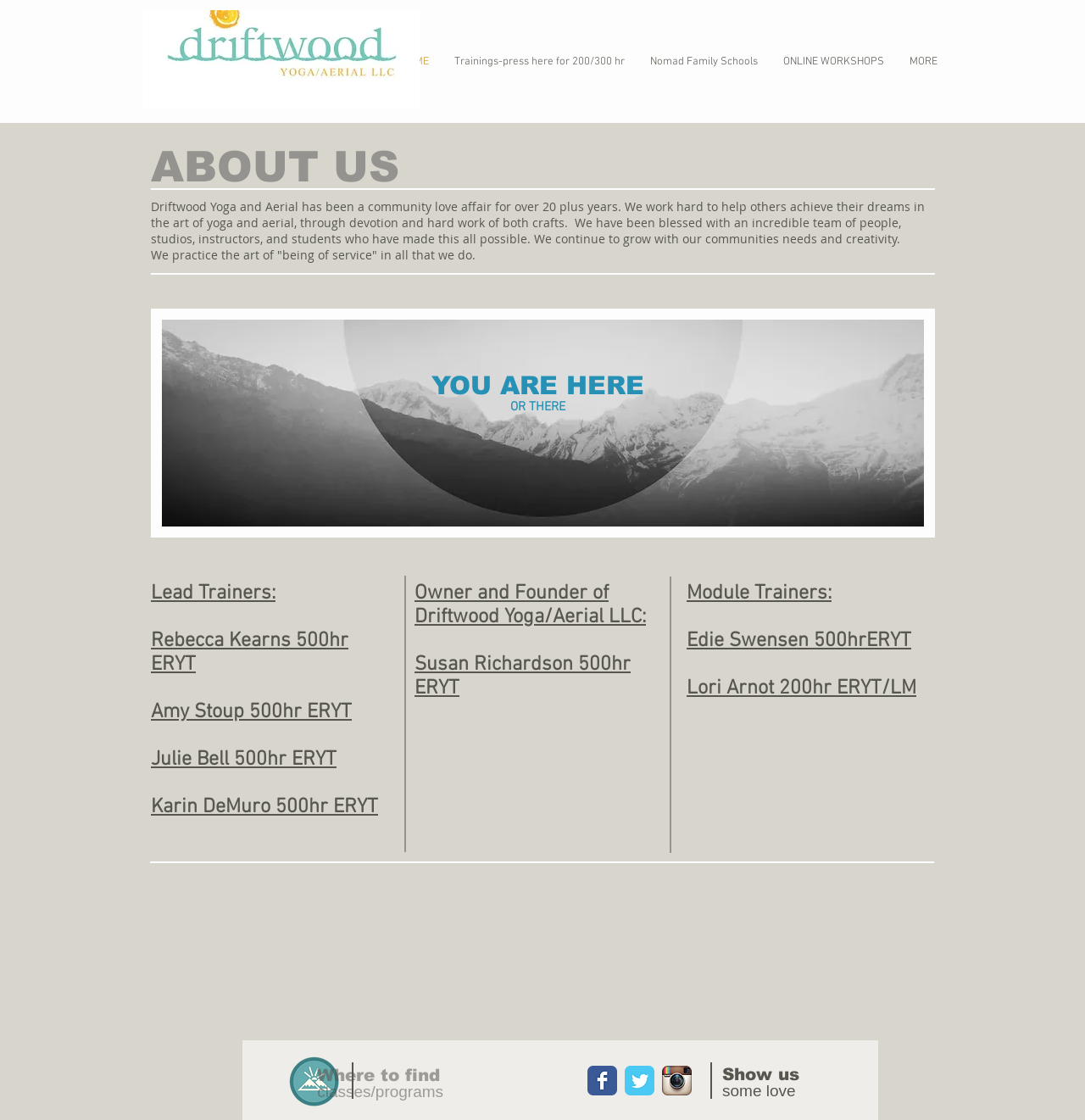Please determine the bounding box coordinates of the element to click on in order to accomplish the following task: "Go to Where to find". Ensure the coordinates are four float numbers ranging from 0 to 1, i.e., [left, top, right, bottom].

[0.332, 0.952, 0.446, 0.968]